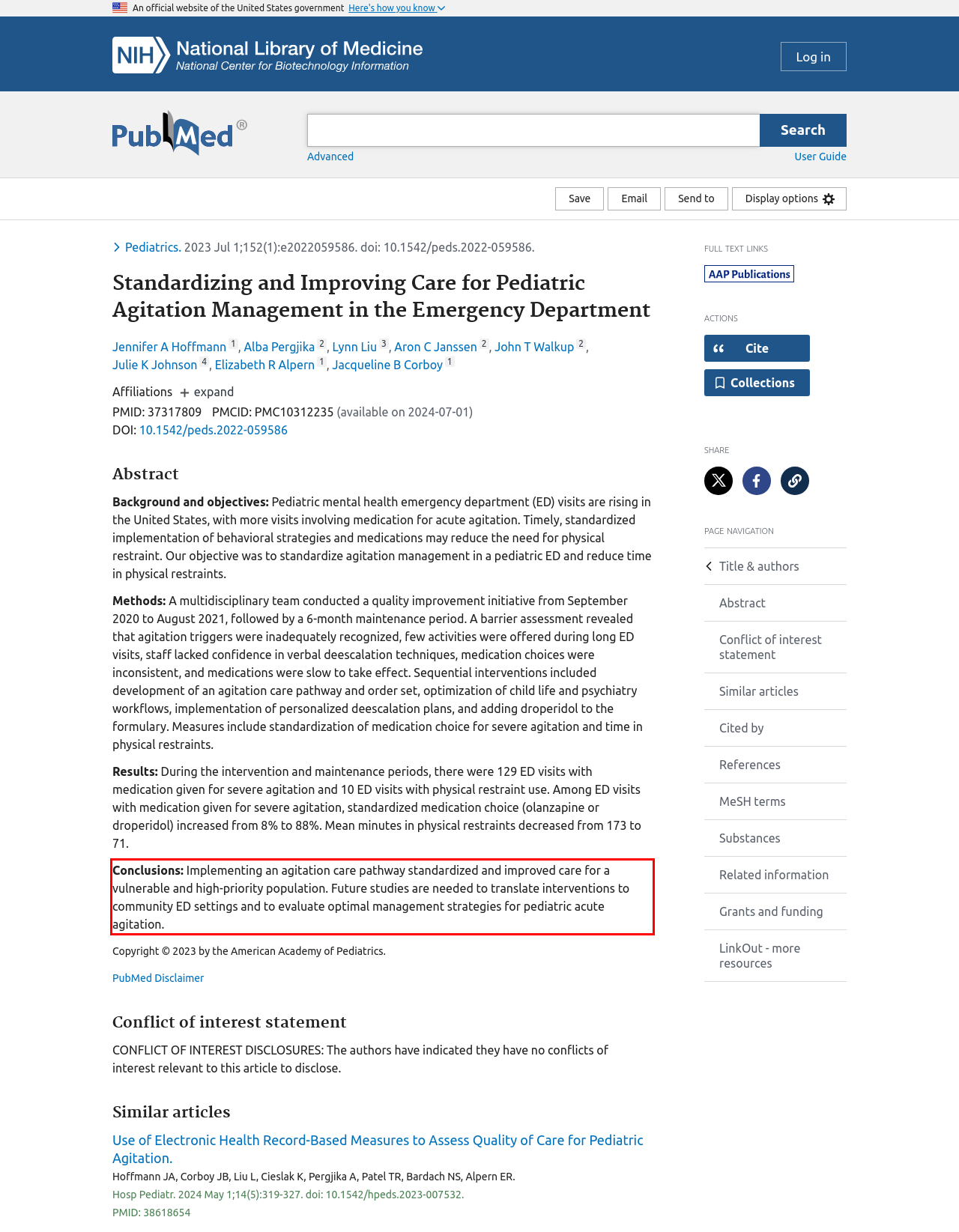Examine the screenshot of the webpage, locate the red bounding box, and perform OCR to extract the text contained within it.

Conclusions: Implementing an agitation care pathway standardized and improved care for a vulnerable and high-priority population. Future studies are needed to translate interventions to community ED settings and to evaluate optimal management strategies for pediatric acute agitation.